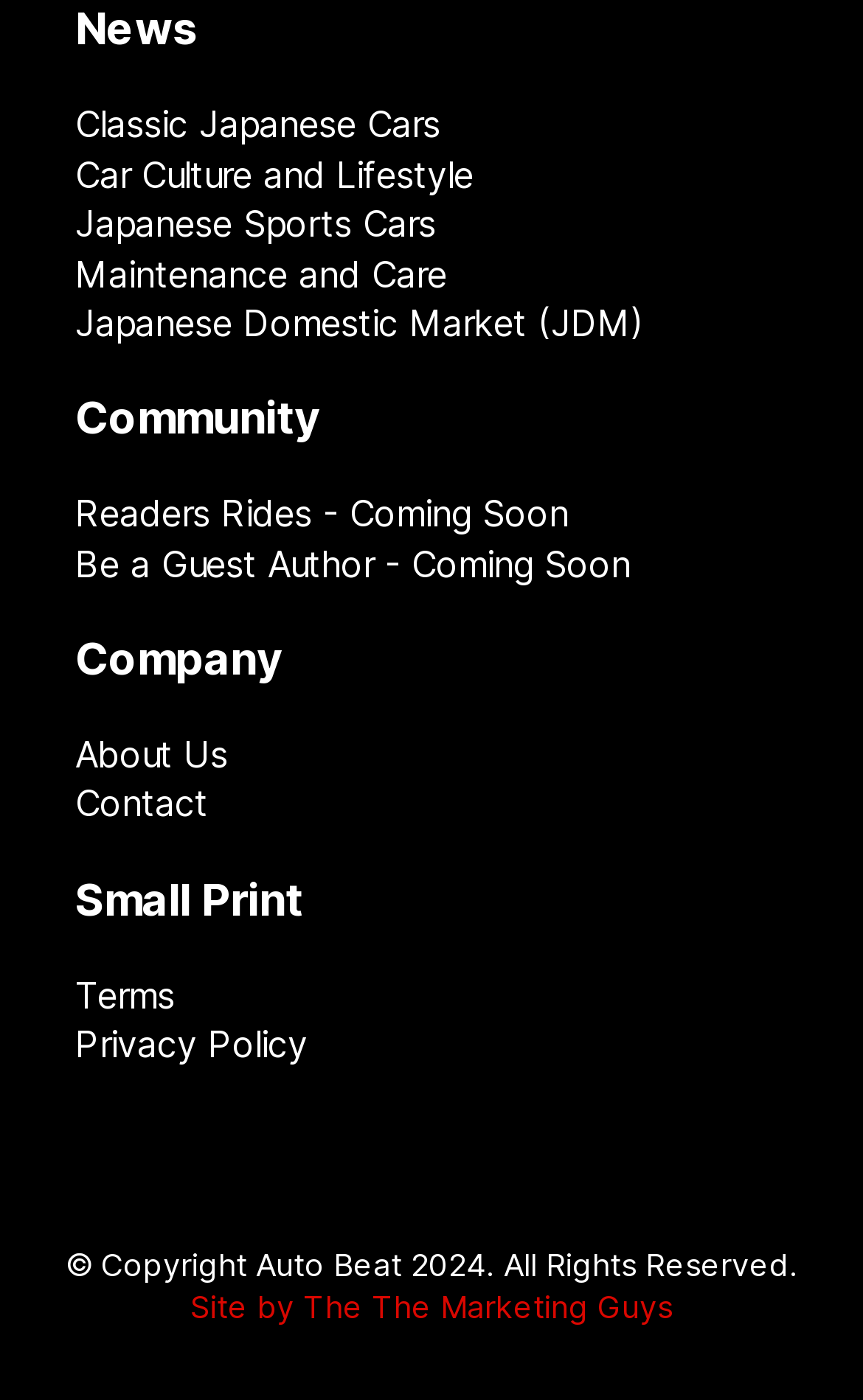Given the element description: "September 2022", predict the bounding box coordinates of the UI element it refers to, using four float numbers between 0 and 1, i.e., [left, top, right, bottom].

None